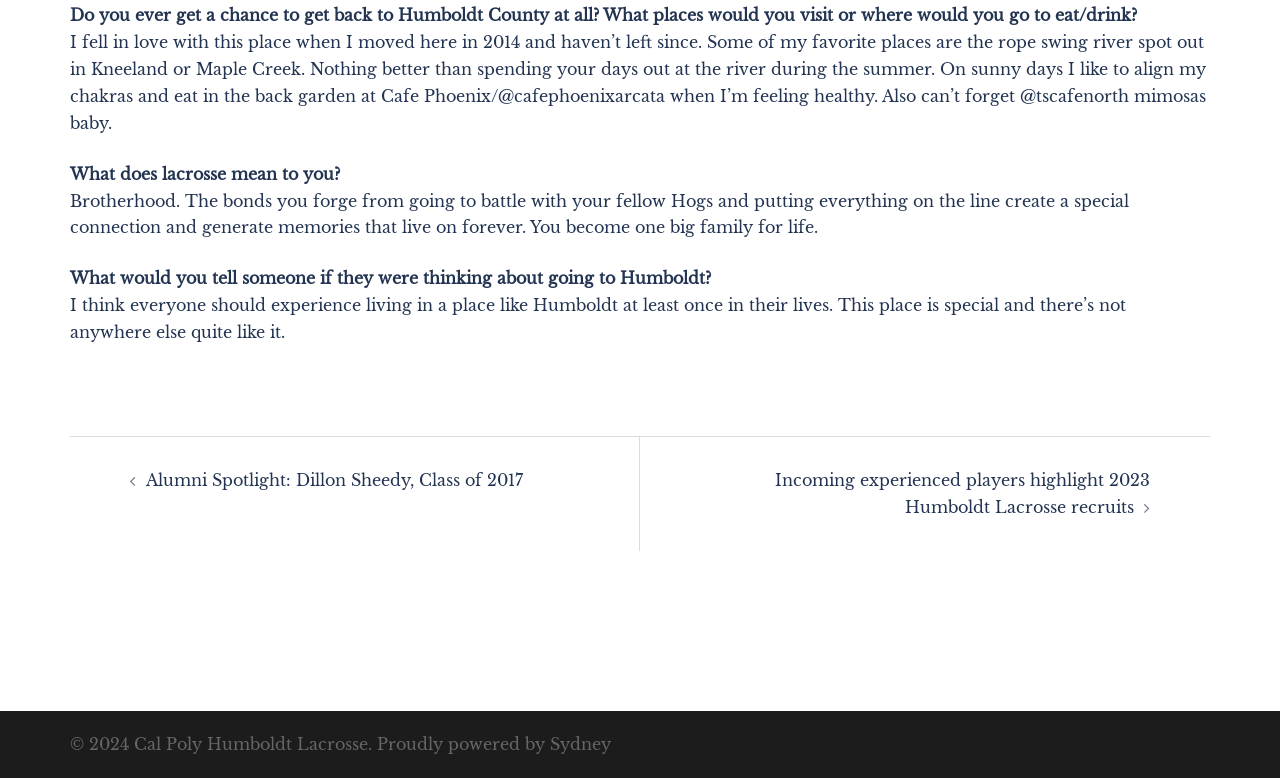Answer the question in one word or a short phrase:
What is the advice for someone thinking about going to Humboldt?

Experience it once